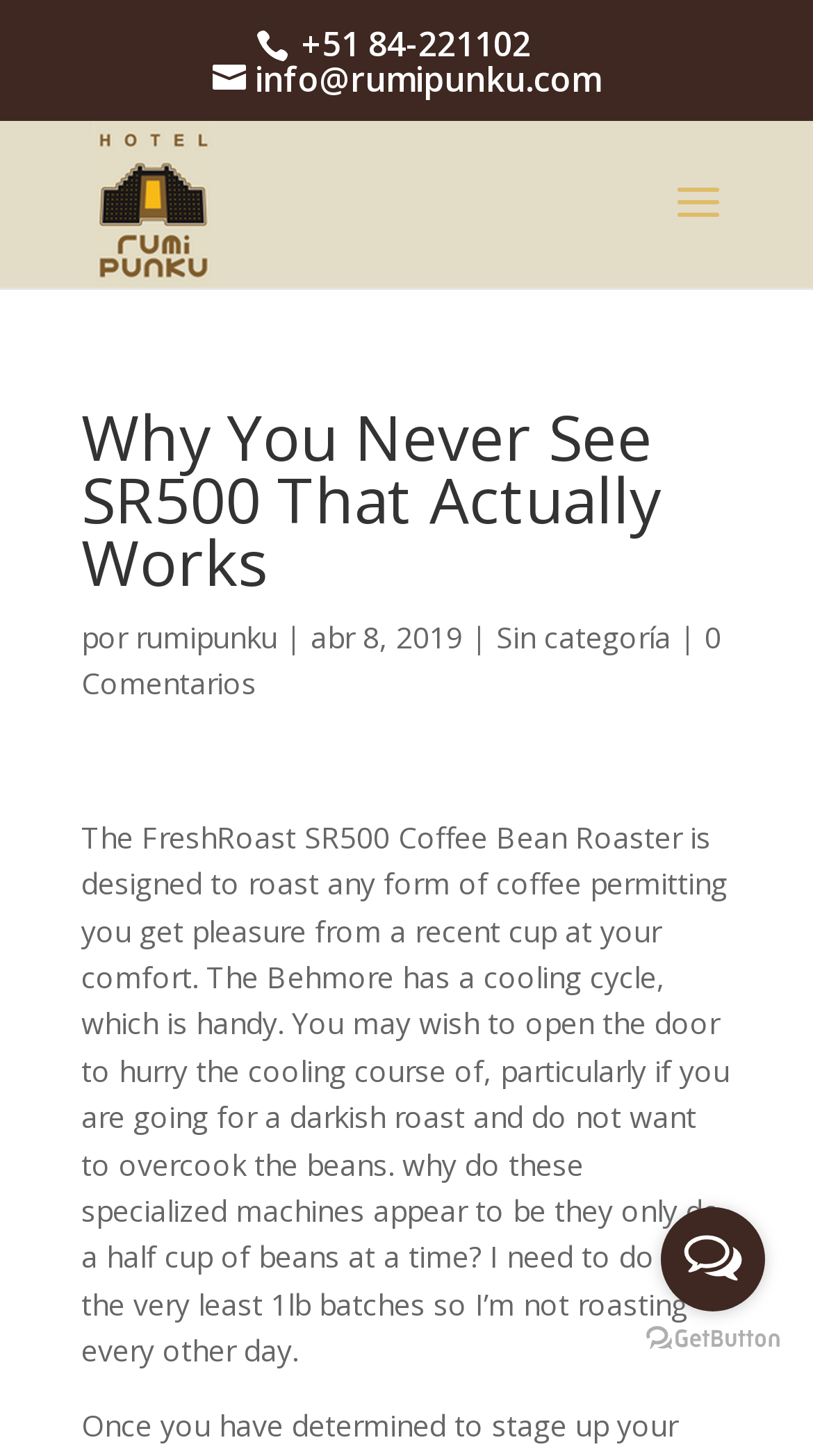Is there a search function on the webpage?
Please answer the question as detailed as possible based on the image.

A search function can be found on the webpage, located at the top-right corner, which allows users to search for specific content.